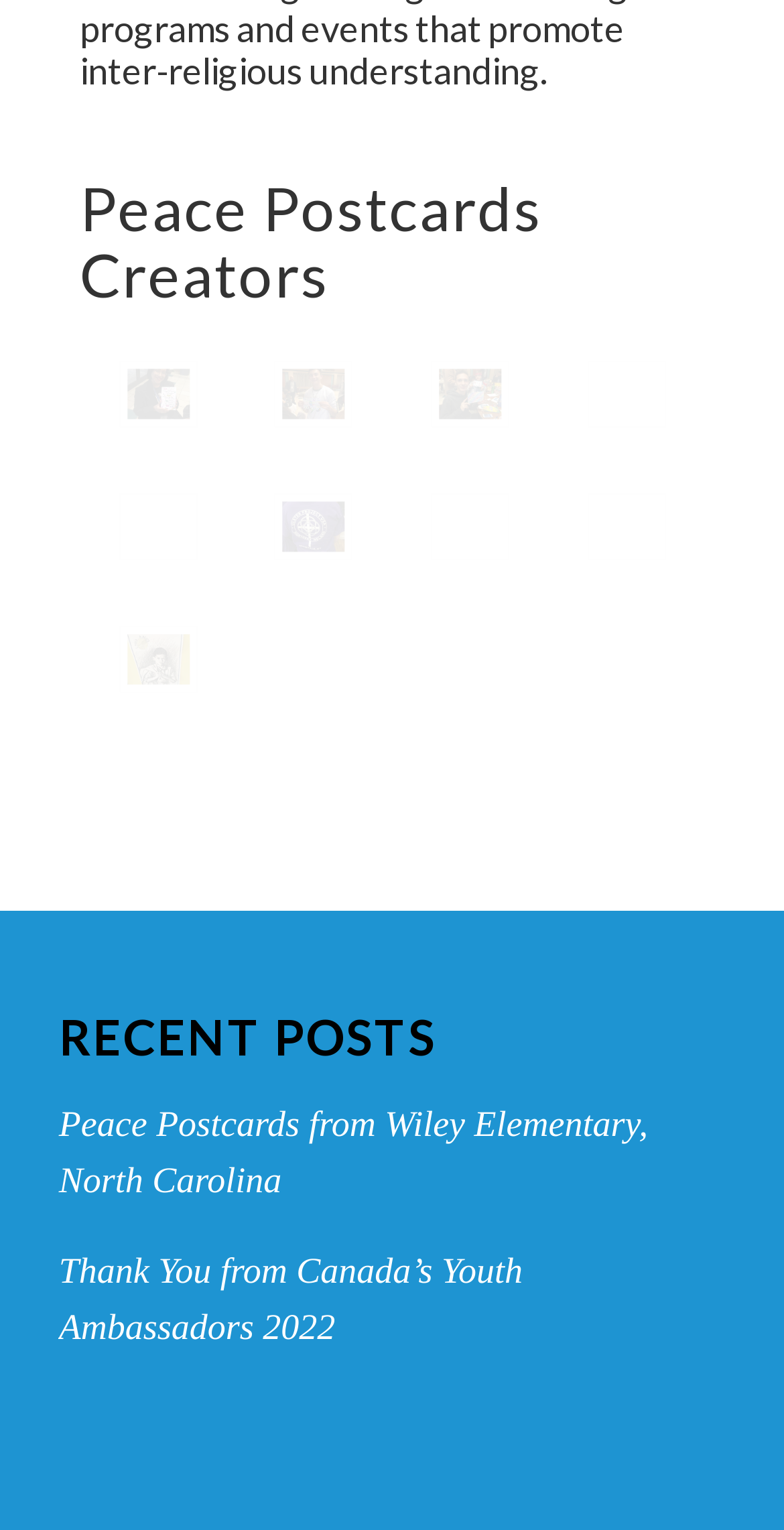How many links are there in the first row?
Please use the image to provide a one-word or short phrase answer.

4